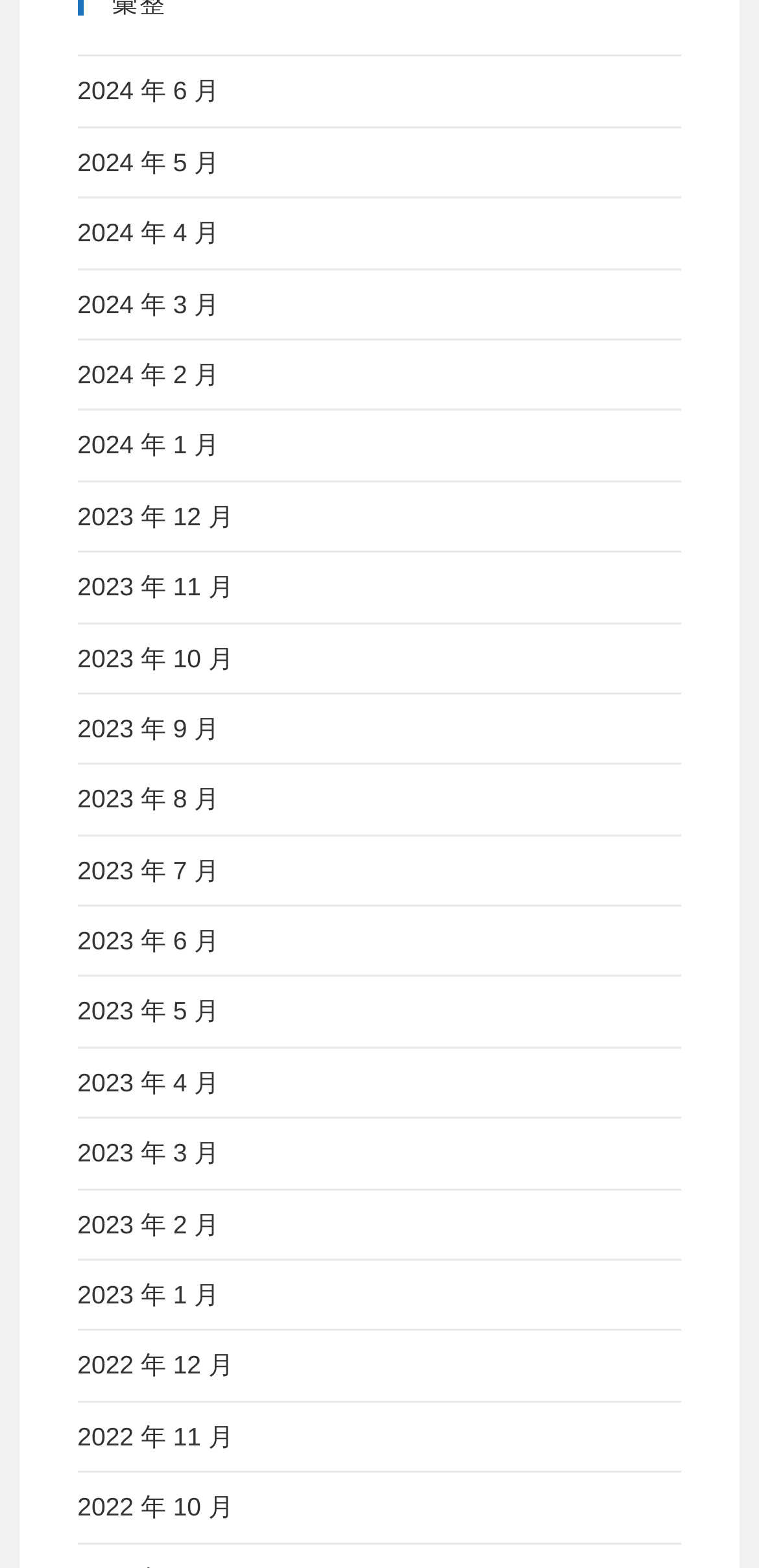Please find the bounding box coordinates of the element that must be clicked to perform the given instruction: "View 2023 年 12 月". The coordinates should be four float numbers from 0 to 1, i.e., [left, top, right, bottom].

[0.102, 0.32, 0.308, 0.338]